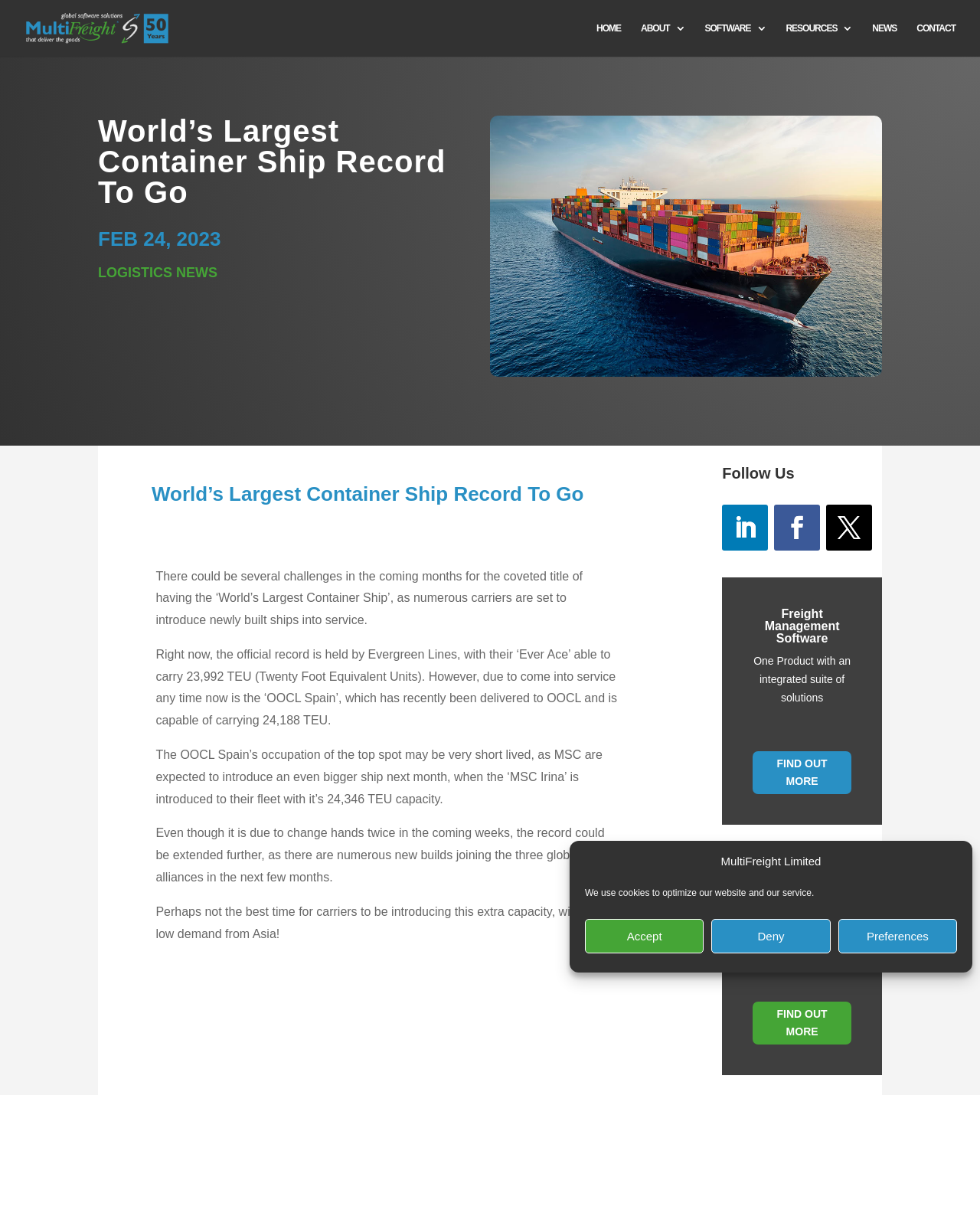What is the name of the company that provides freight management software?
Using the visual information, respond with a single word or phrase.

MultiFreight